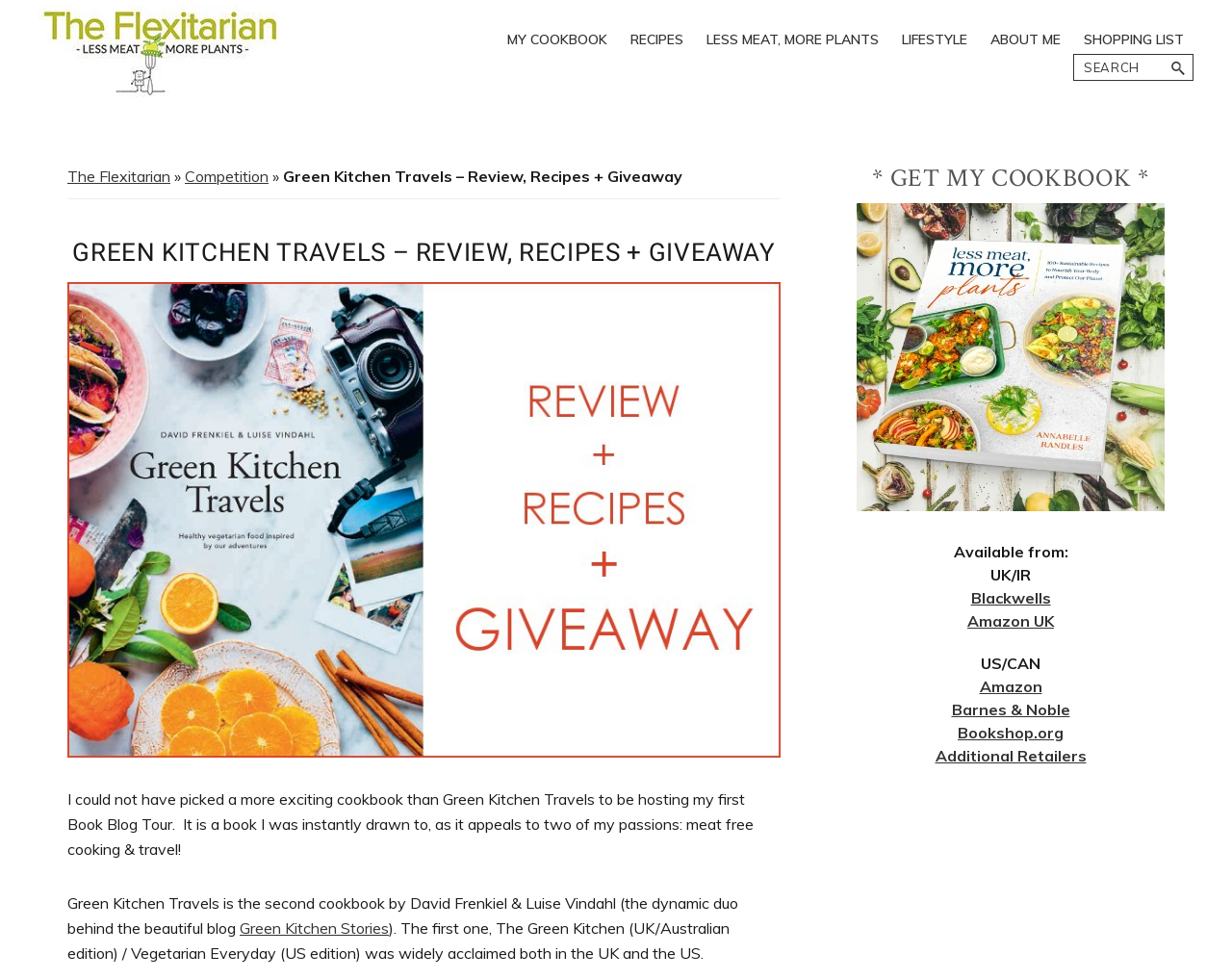What is the name of the cookbook being reviewed?
Please analyze the image and answer the question with as much detail as possible.

The heading 'GREEN KITCHEN TRAVELS – REVIEW, RECIPES + GIVEAWAY' and the image with the same title suggest that the cookbook being reviewed is 'Green Kitchen Travels'.